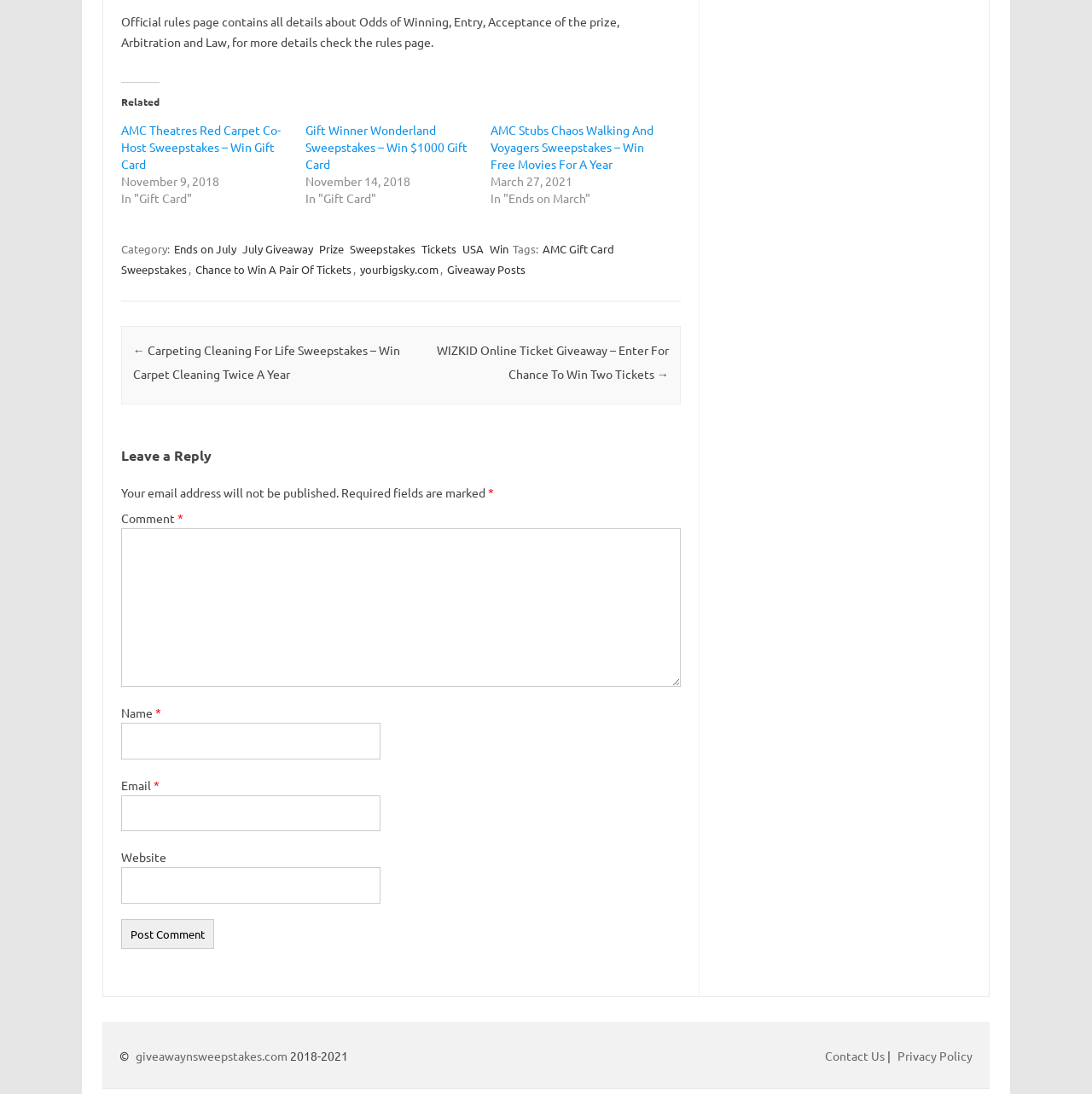What is the name of the website?
Using the image, elaborate on the answer with as much detail as possible.

I found the name of the website by looking at the footer section of the webpage, where it says '© 2018-2021 giveawaynsweepstakes.com'.